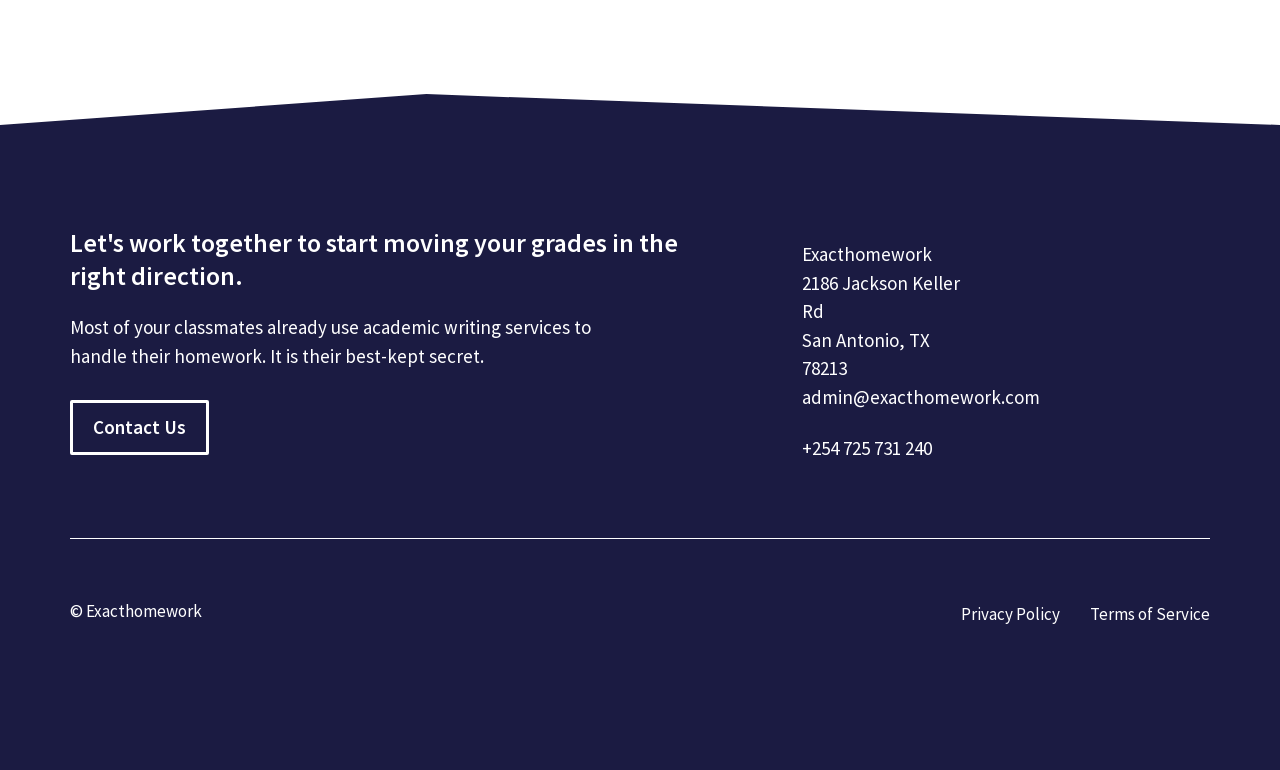What is the company name? Based on the screenshot, please respond with a single word or phrase.

Exacthomework